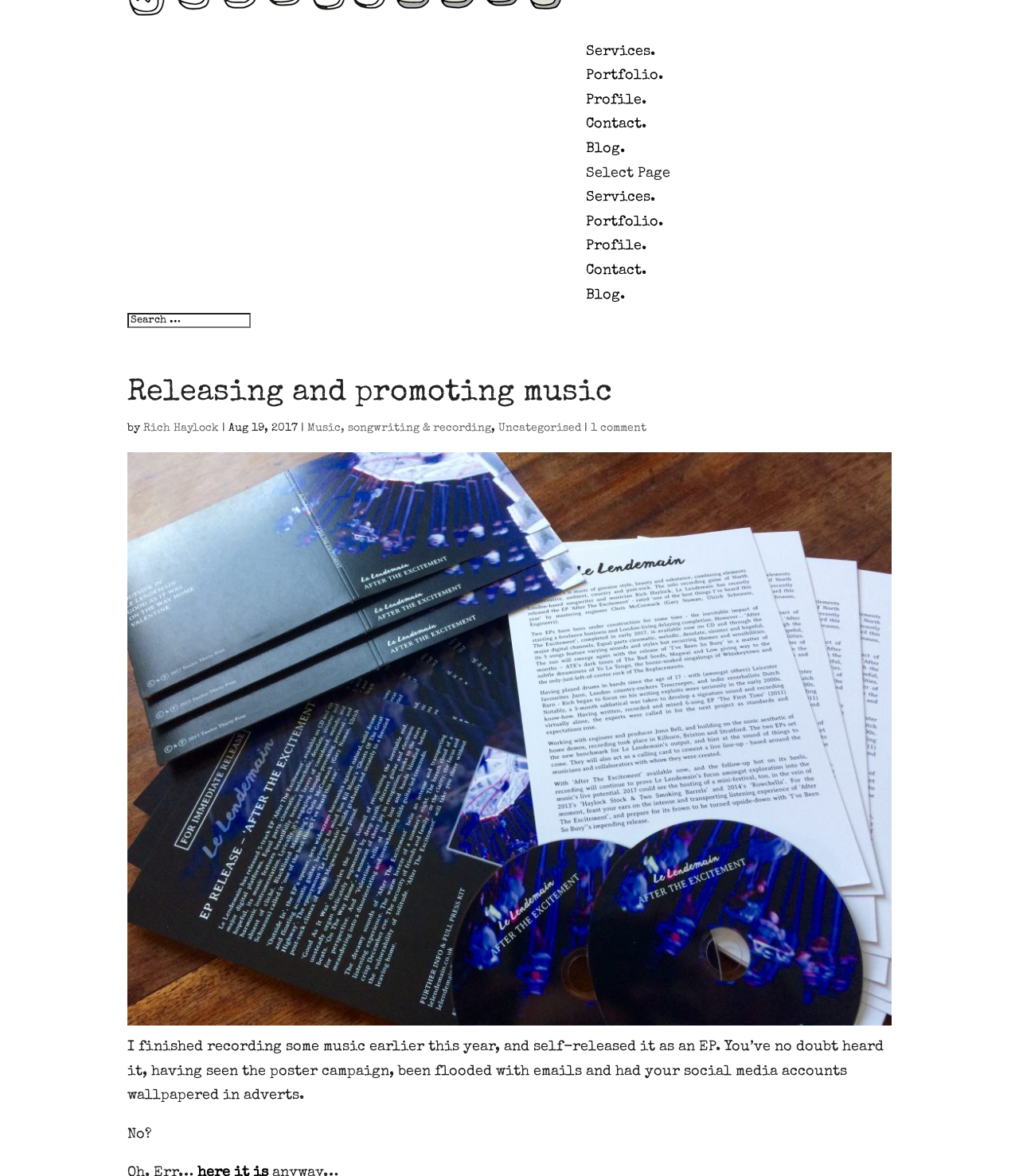Locate the UI element described by Music, songwriting & recording and provide its bounding box coordinates. Use the format (top-left x, top-left y, bottom-right x, bottom-right y) with all values as floating point numbers between 0 and 1.

[0.302, 0.359, 0.482, 0.369]